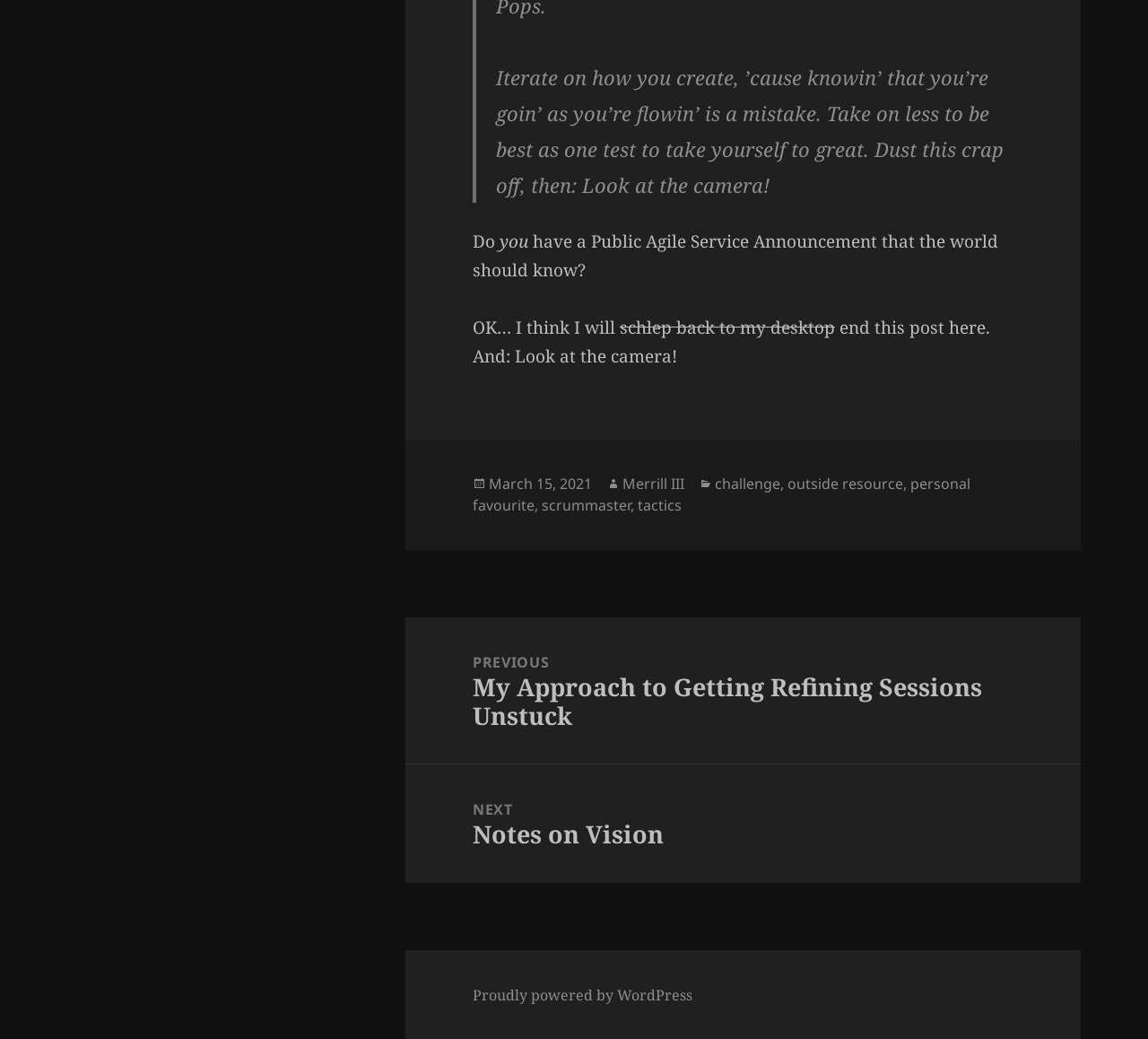Please provide the bounding box coordinate of the region that matches the element description: Merrill III. Coordinates should be in the format (top-left x, top-left y, bottom-right x, bottom-right y) and all values should be between 0 and 1.

[0.542, 0.456, 0.596, 0.476]